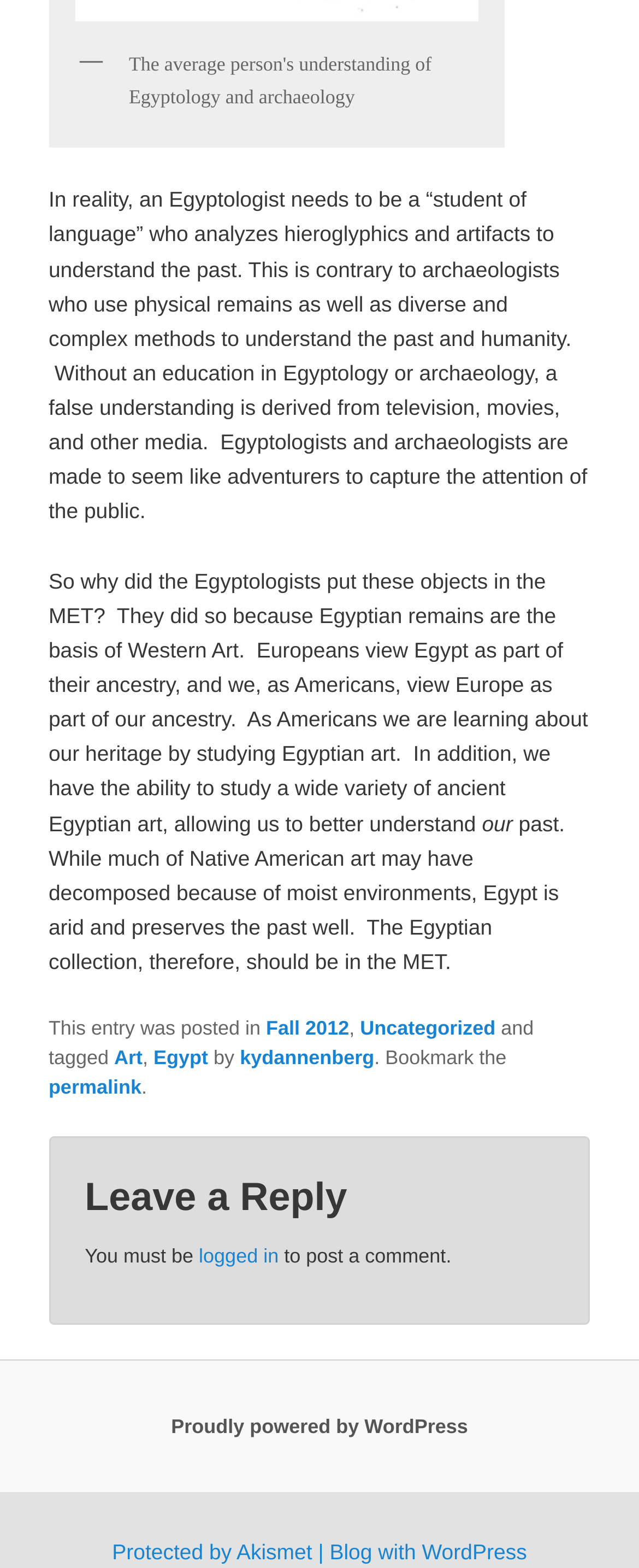Find the bounding box of the UI element described as follows: "Fall 2012".

[0.416, 0.649, 0.546, 0.663]